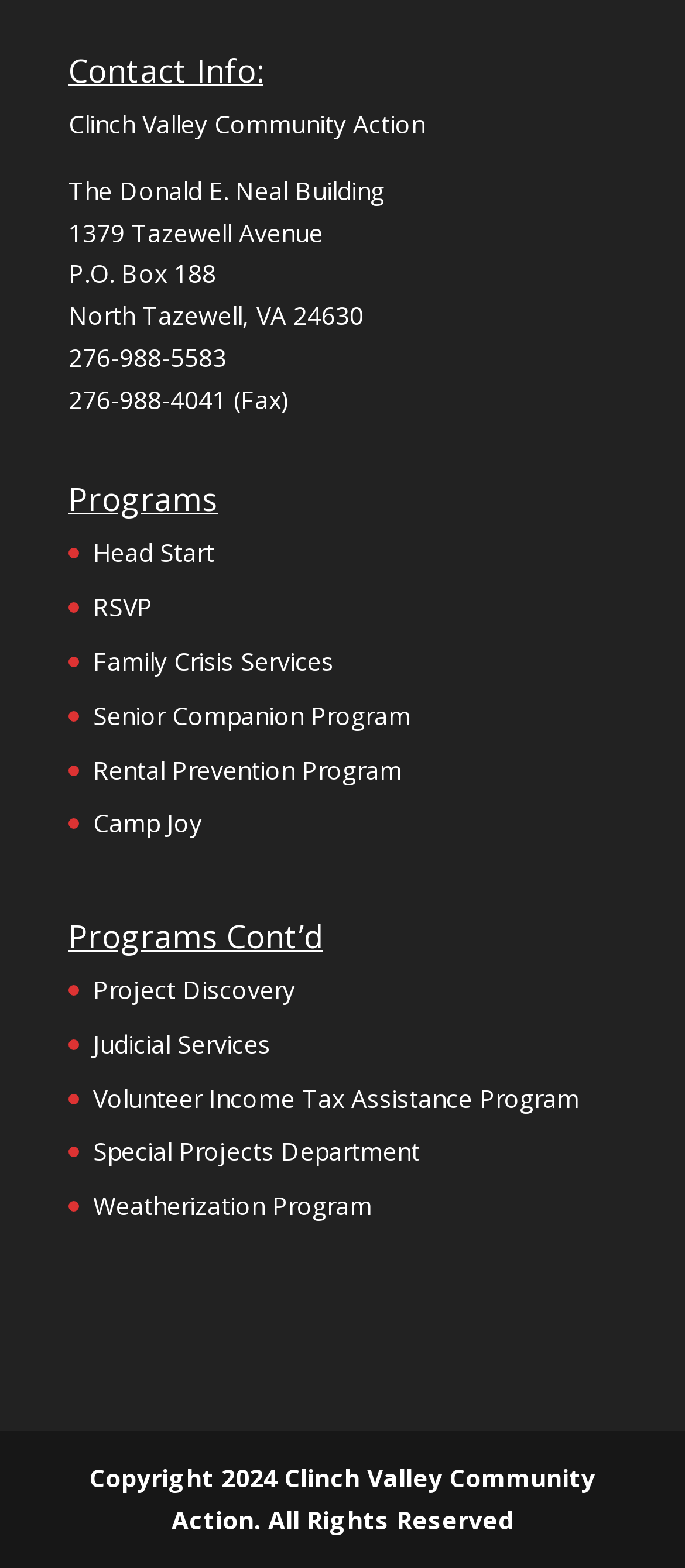Given the description "Camp Joy", determine the bounding box of the corresponding UI element.

[0.136, 0.514, 0.295, 0.536]